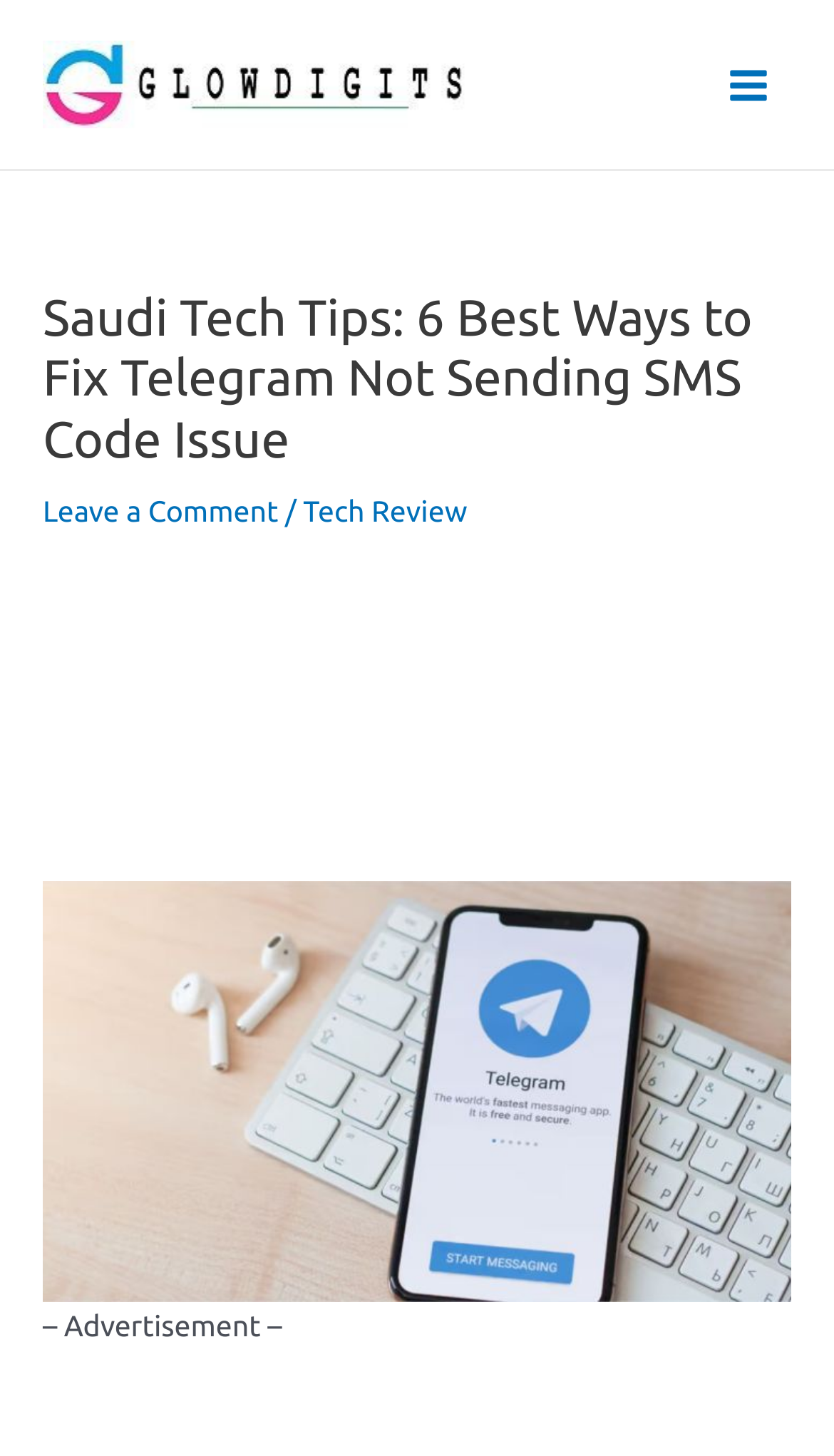What is the position of the main menu button? Using the information from the screenshot, answer with a single word or phrase.

Top right corner